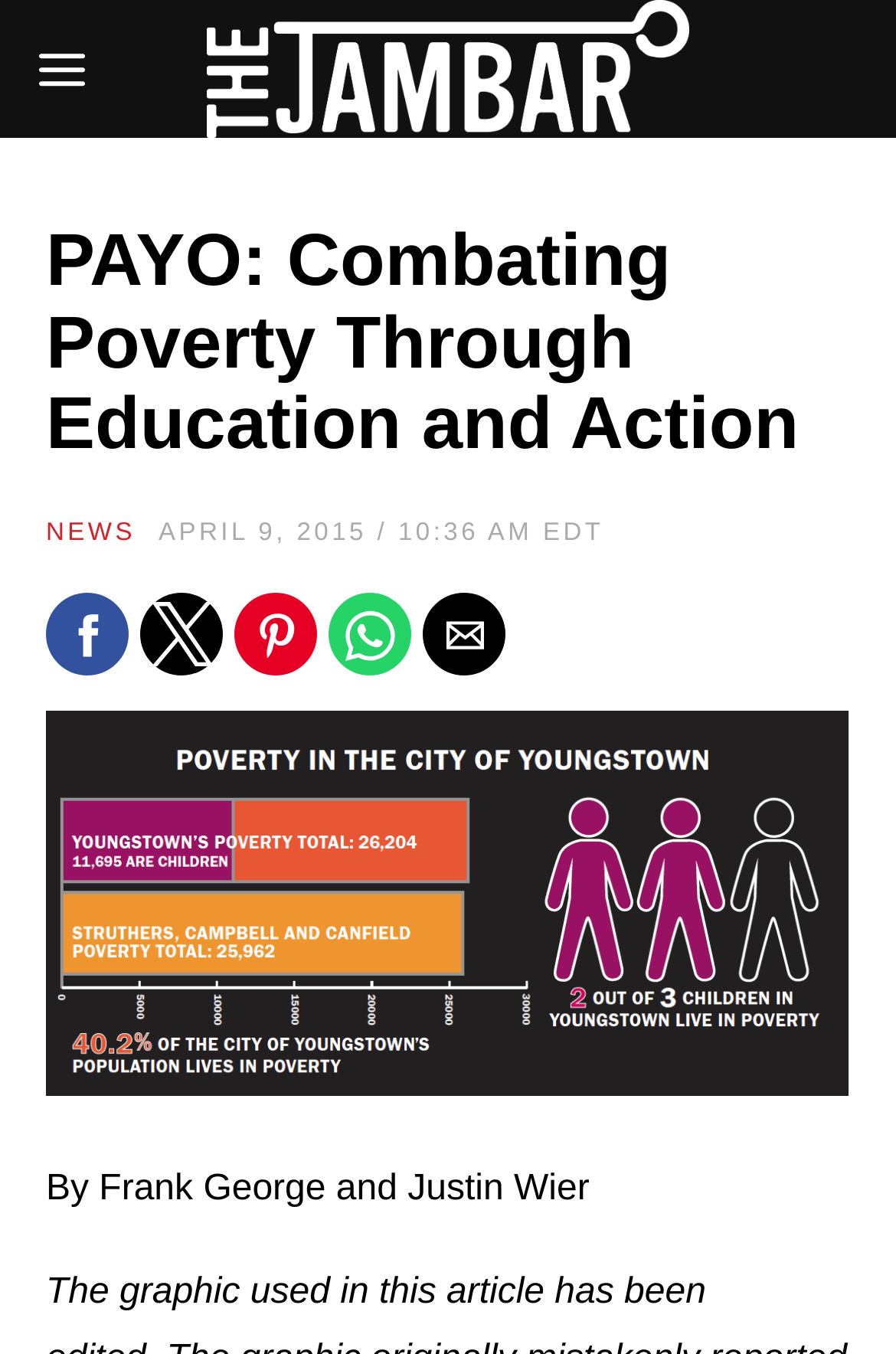What is the name of the publication?
Please elaborate on the answer to the question with detailed information.

I determined the answer by looking at the link element with the text 'The Jambar' at the top of the webpage, which suggests that it is the name of the publication.